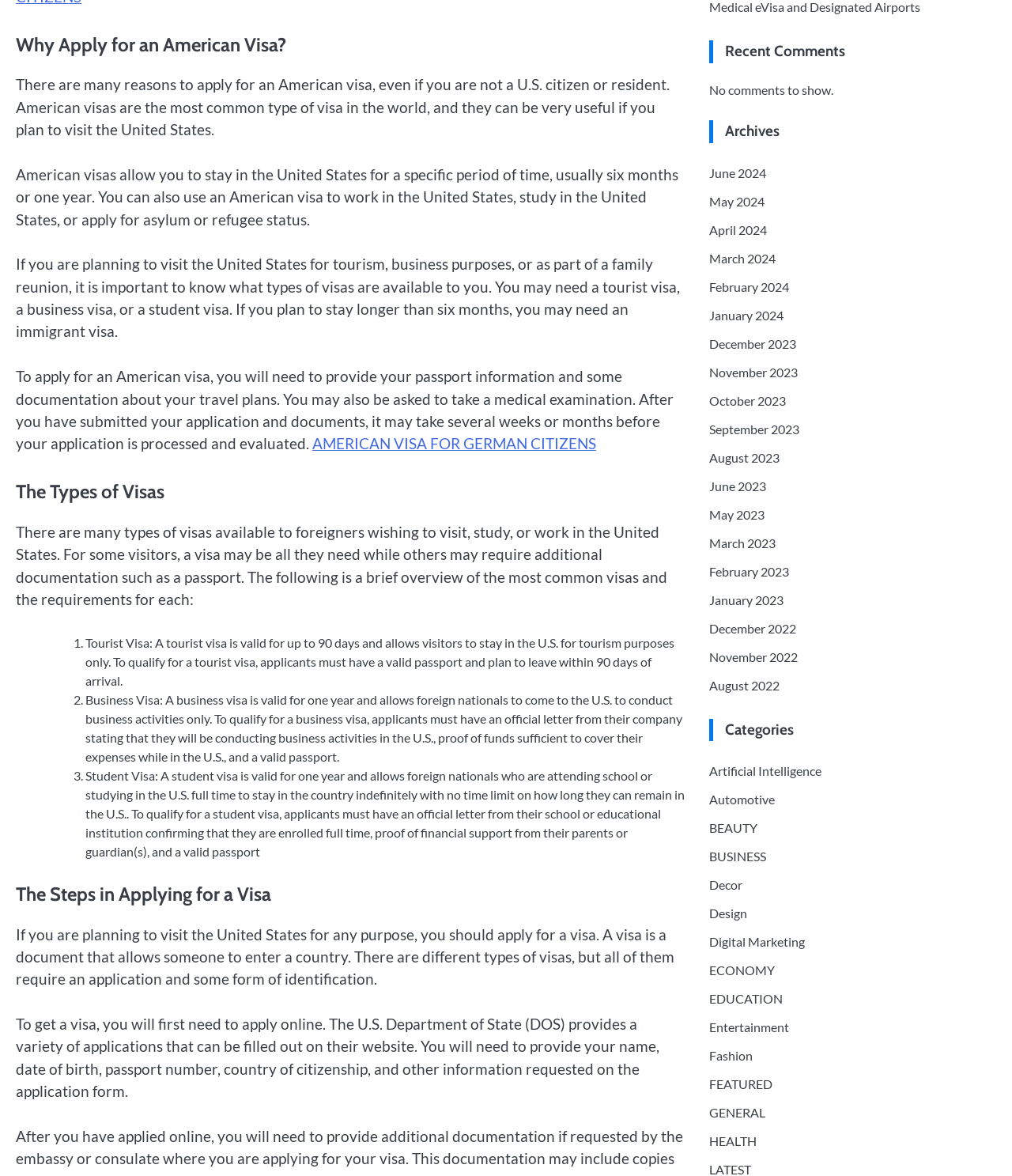Given the description "PRIVACY POLICY", provide the bounding box coordinates of the corresponding UI element.

None